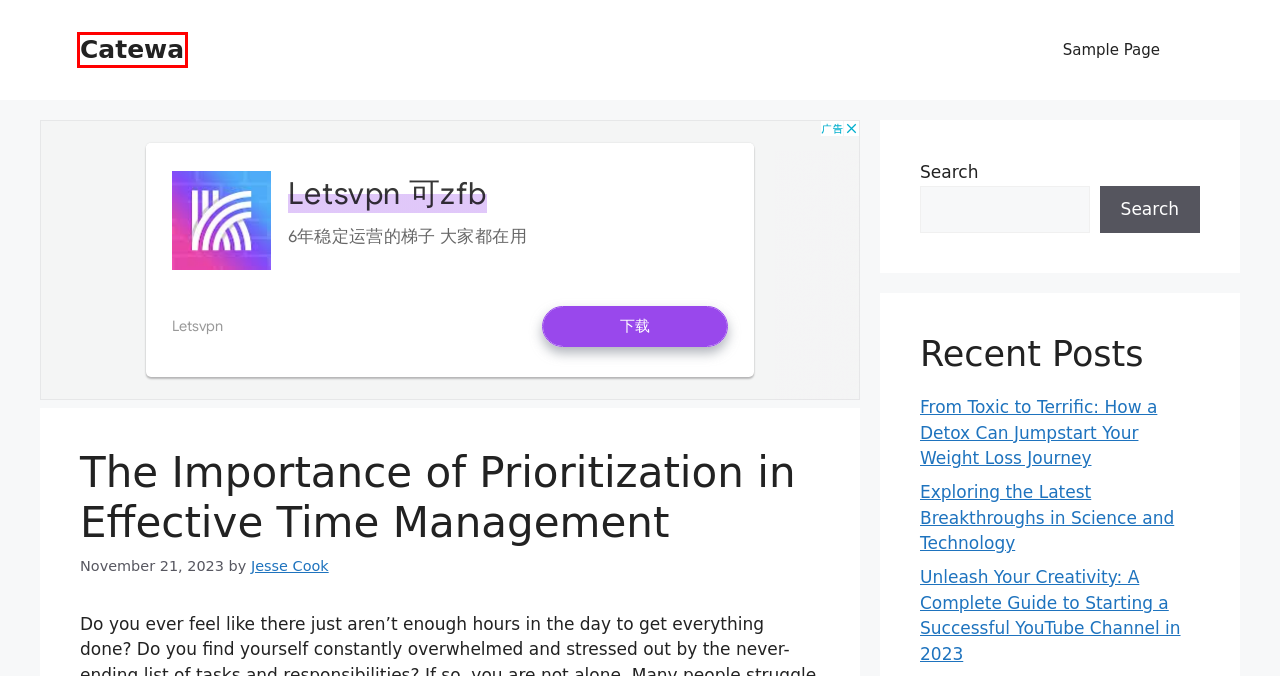You have a screenshot of a webpage with a red rectangle bounding box around an element. Identify the best matching webpage description for the new page that appears after clicking the element in the bounding box. The descriptions are:
A. Jesse Cook – Catewa
B. ﻿Unleash Your Creativity: A Complete Guide to Starting a Successful YouTube Channel in 2023 – Catewa
C. Catewa
D. Arts and Crafts – Catewa
E. ﻿Exploring the Latest Breakthroughs in Science and Technology – Catewa
F. Sample Page – Catewa
G. Video Games – Catewa
H. ﻿From Toxic to Terrific: How a Detox Can Jumpstart Your Weight Loss Journey – Catewa

C